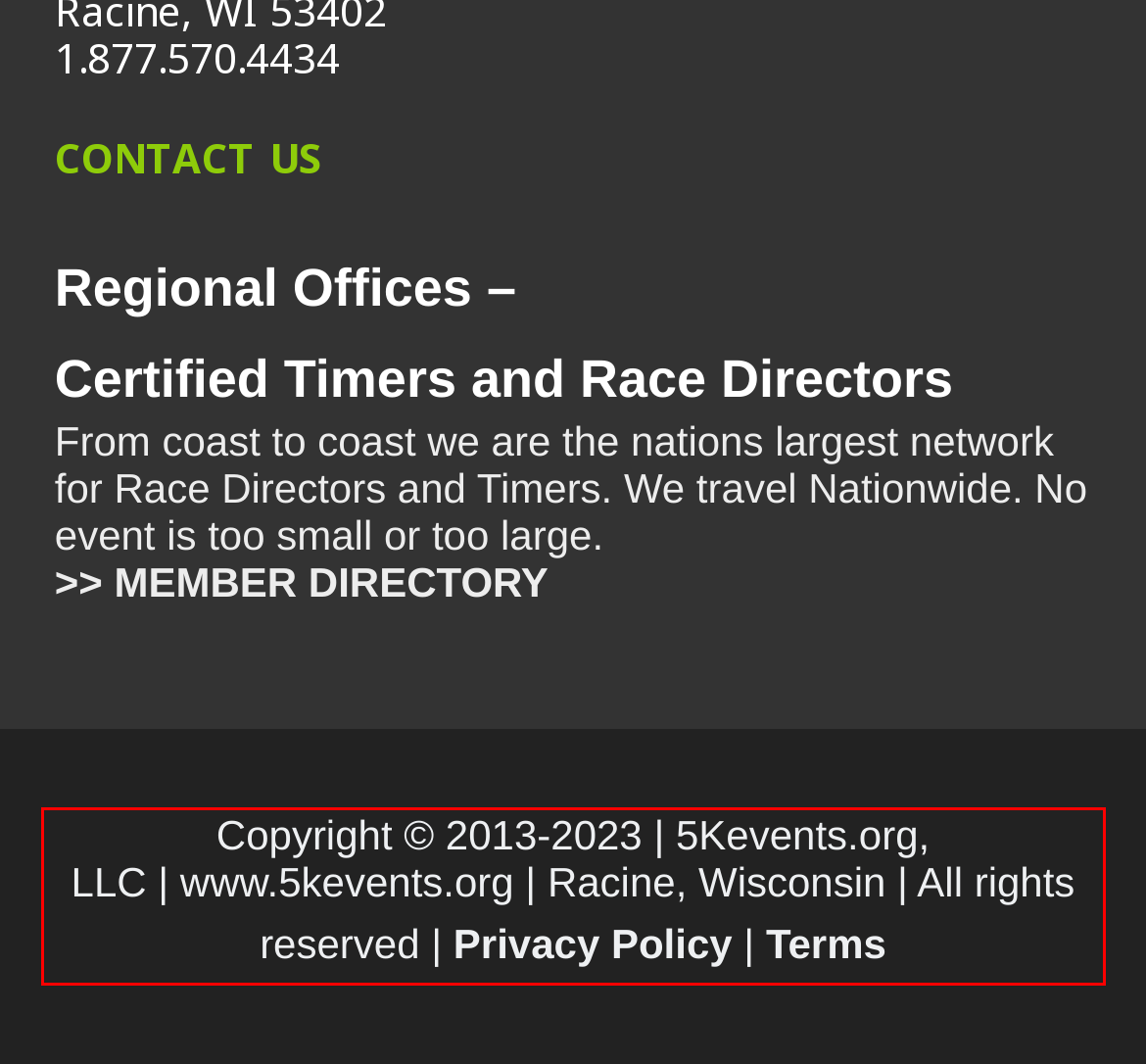Analyze the screenshot of a webpage where a red rectangle is bounding a UI element. Extract and generate the text content within this red bounding box.

Copyright © 2013-2023 | 5Kevents.org, LLC | www.5kevents.org | Racine, Wisconsin | All rights reserved | Privacy Policy | Terms